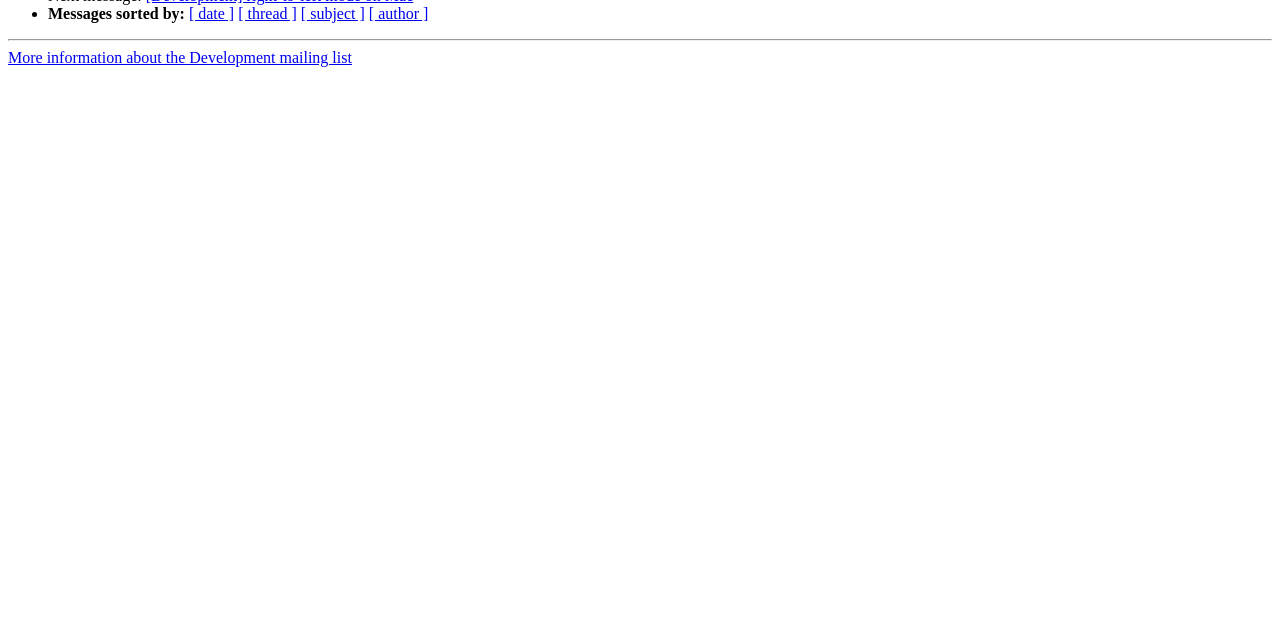Determine the bounding box coordinates of the UI element that matches the following description: "[ author ]". The coordinates should be four float numbers between 0 and 1 in the format [left, top, right, bottom].

[0.288, 0.008, 0.335, 0.035]